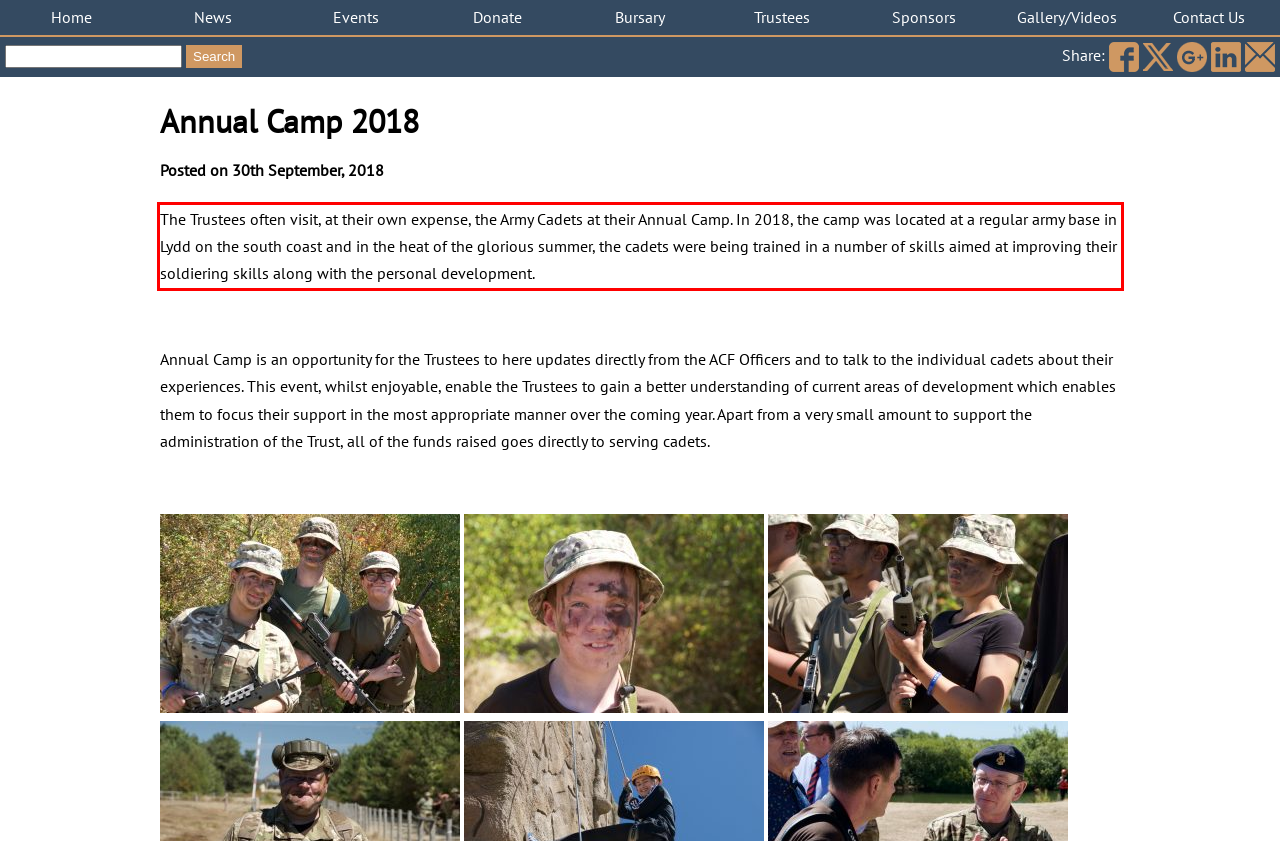You are presented with a screenshot containing a red rectangle. Extract the text found inside this red bounding box.

The Trustees often visit, at their own expense, the Army Cadets at their Annual Camp. In 2018, the camp was located at a regular army base in Lydd on the south coast and in the heat of the glorious summer, the cadets were being trained in a number of skills aimed at improving their soldiering skills along with the personal development.